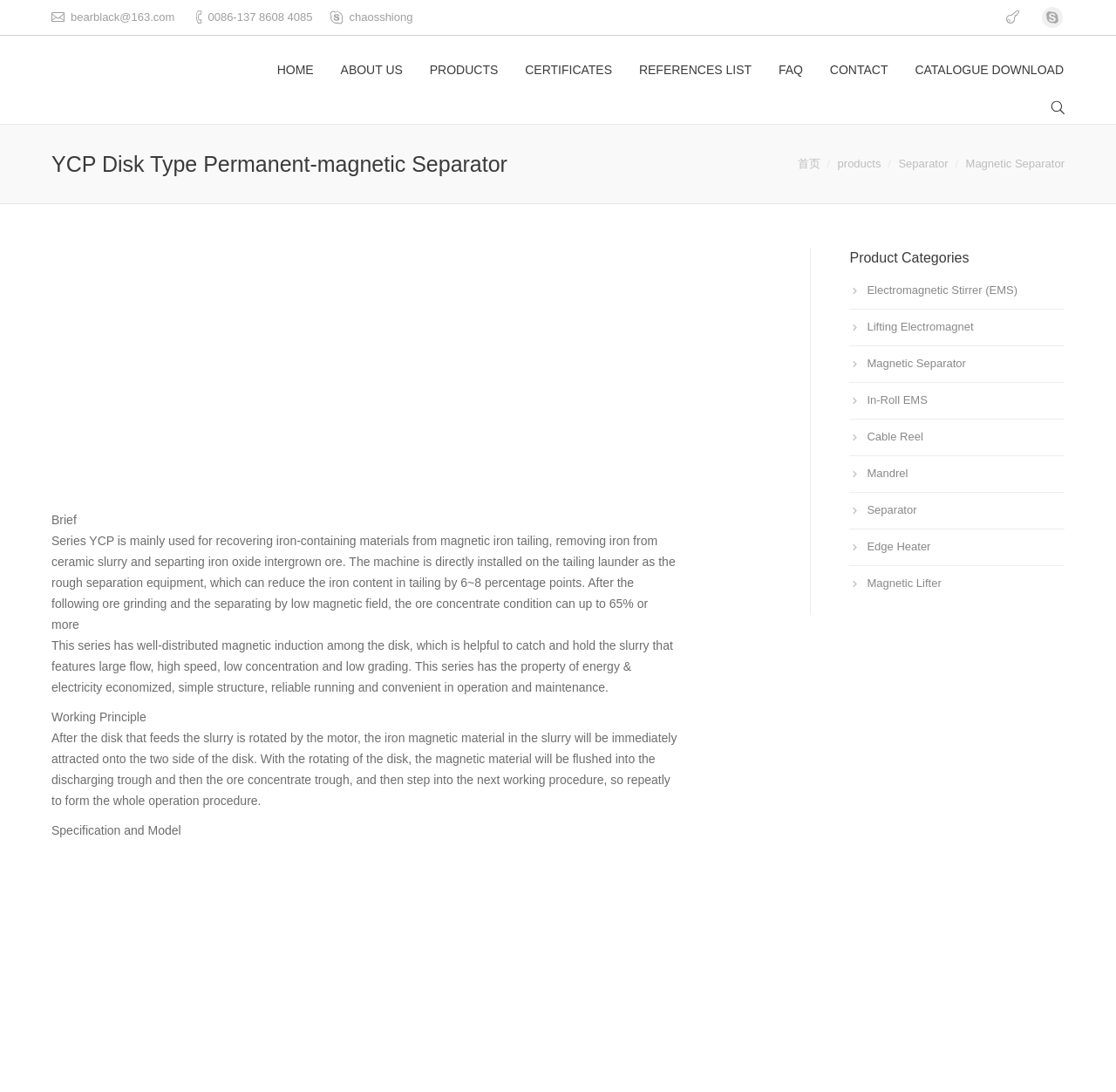Locate the bounding box coordinates of the element you need to click to accomplish the task described by this instruction: "Click the Magnetic Separator link".

[0.865, 0.143, 0.954, 0.155]